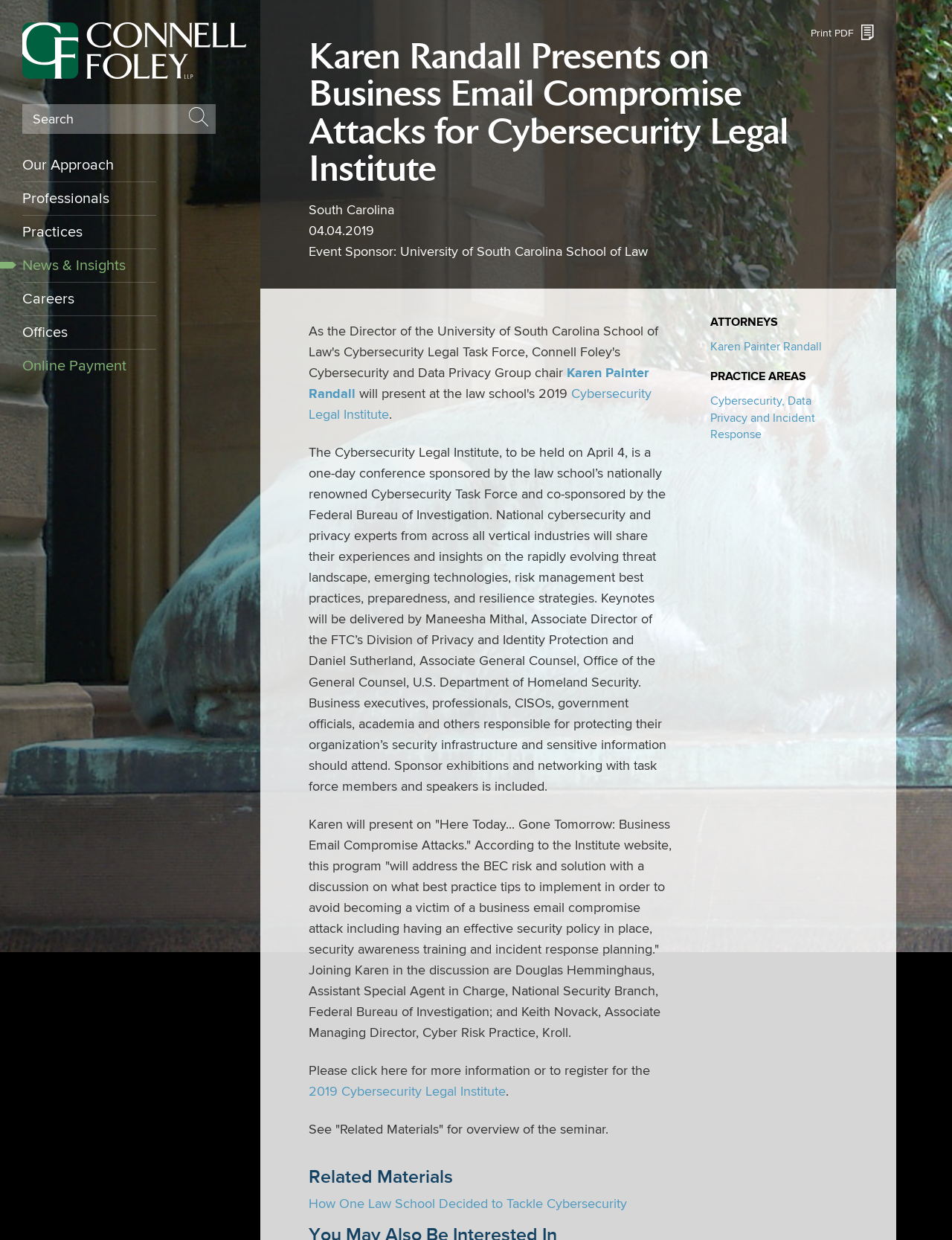Pinpoint the bounding box coordinates of the element to be clicked to execute the instruction: "Click on Connell Foley LLP".

[0.023, 0.018, 0.977, 0.064]